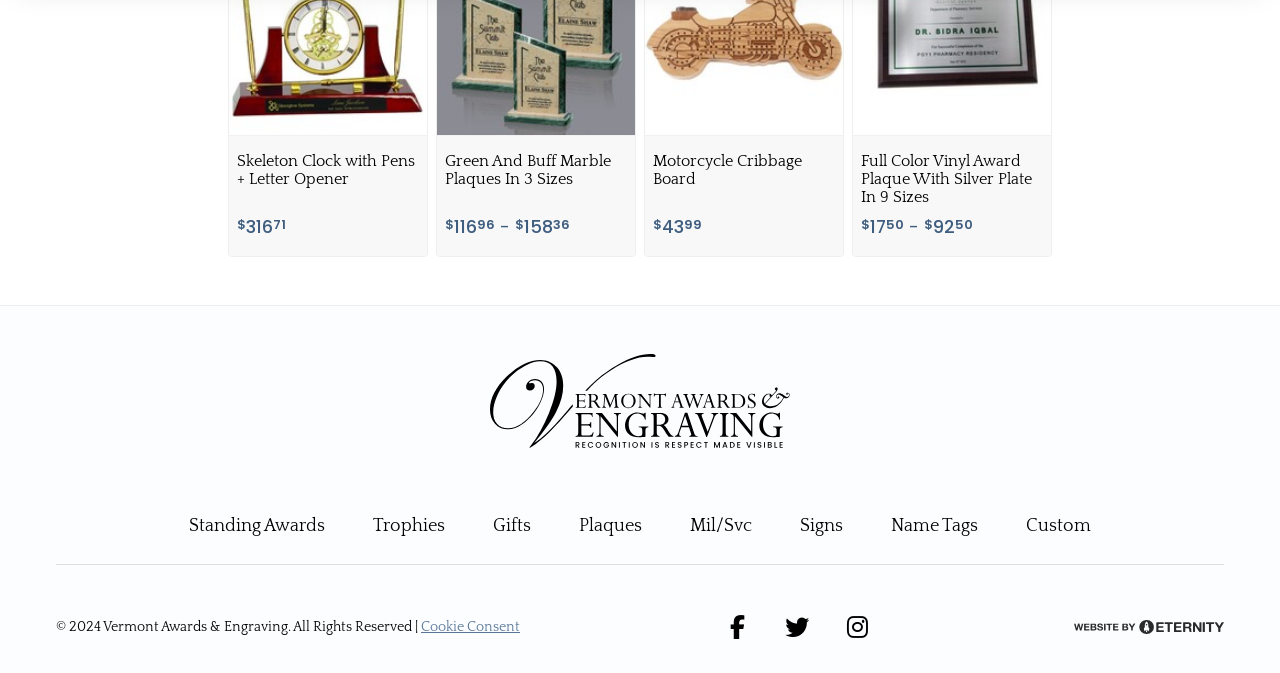What types of products are offered by the website?
From the details in the image, provide a complete and detailed answer to the question.

The website offers various types of products, including Standing Awards, Trophies, Gifts, Plaques, Mil/Svc, Signs, Name Tags, and Custom products, as indicated by the links on the page with bounding boxes ranging from [0.148, 0.766, 0.254, 0.796] to [0.802, 0.766, 0.852, 0.796].